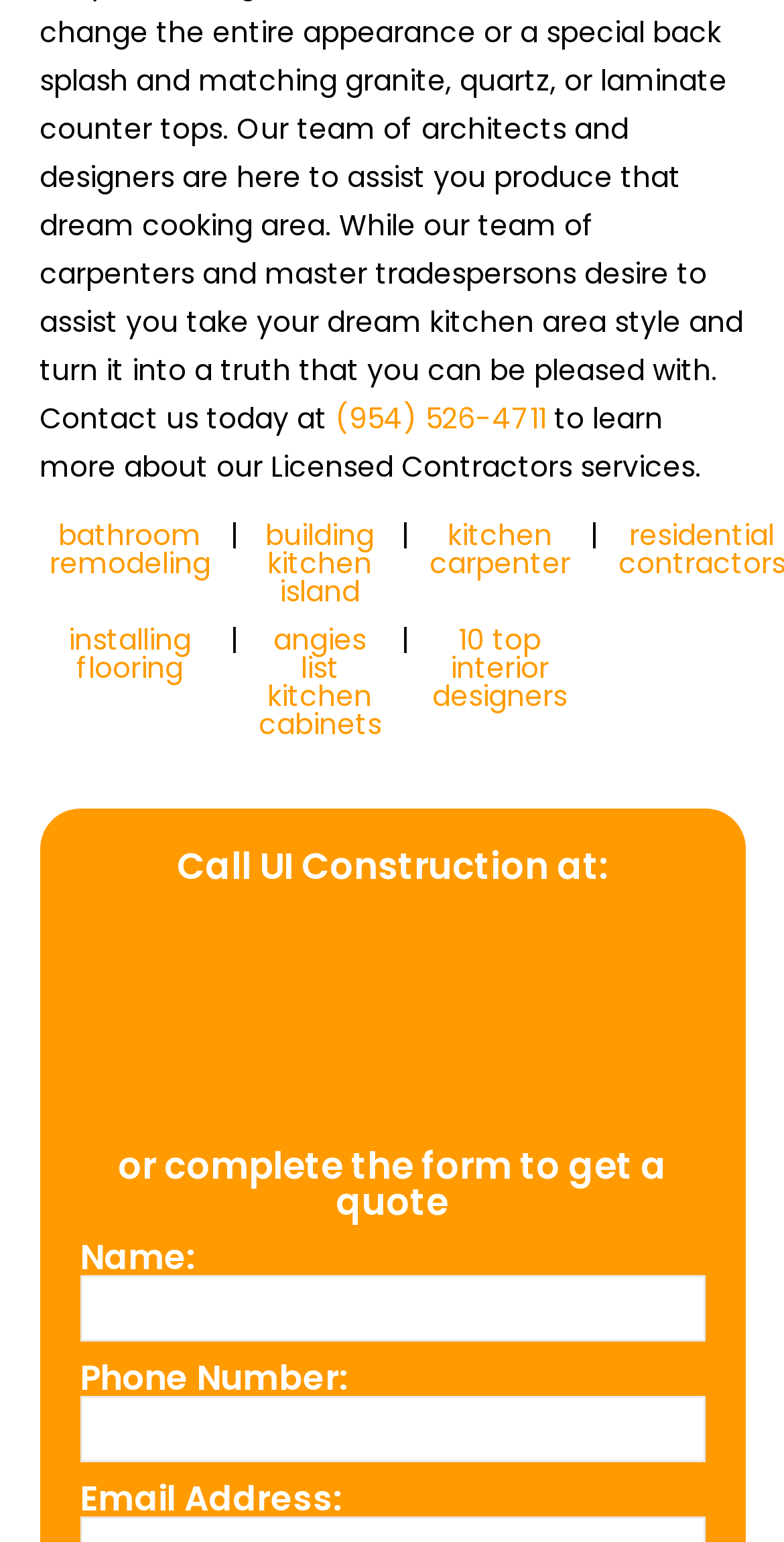Analyze the image and deliver a detailed answer to the question: What services does UI Construction offer?

The services offered by UI Construction can be inferred from the links provided in the table cells, which include 'bathroom remodeling', 'building kitchen island', 'kitchen carpenter', 'installing flooring', 'angies list kitchen cabinets', and '10 top interior designers'.